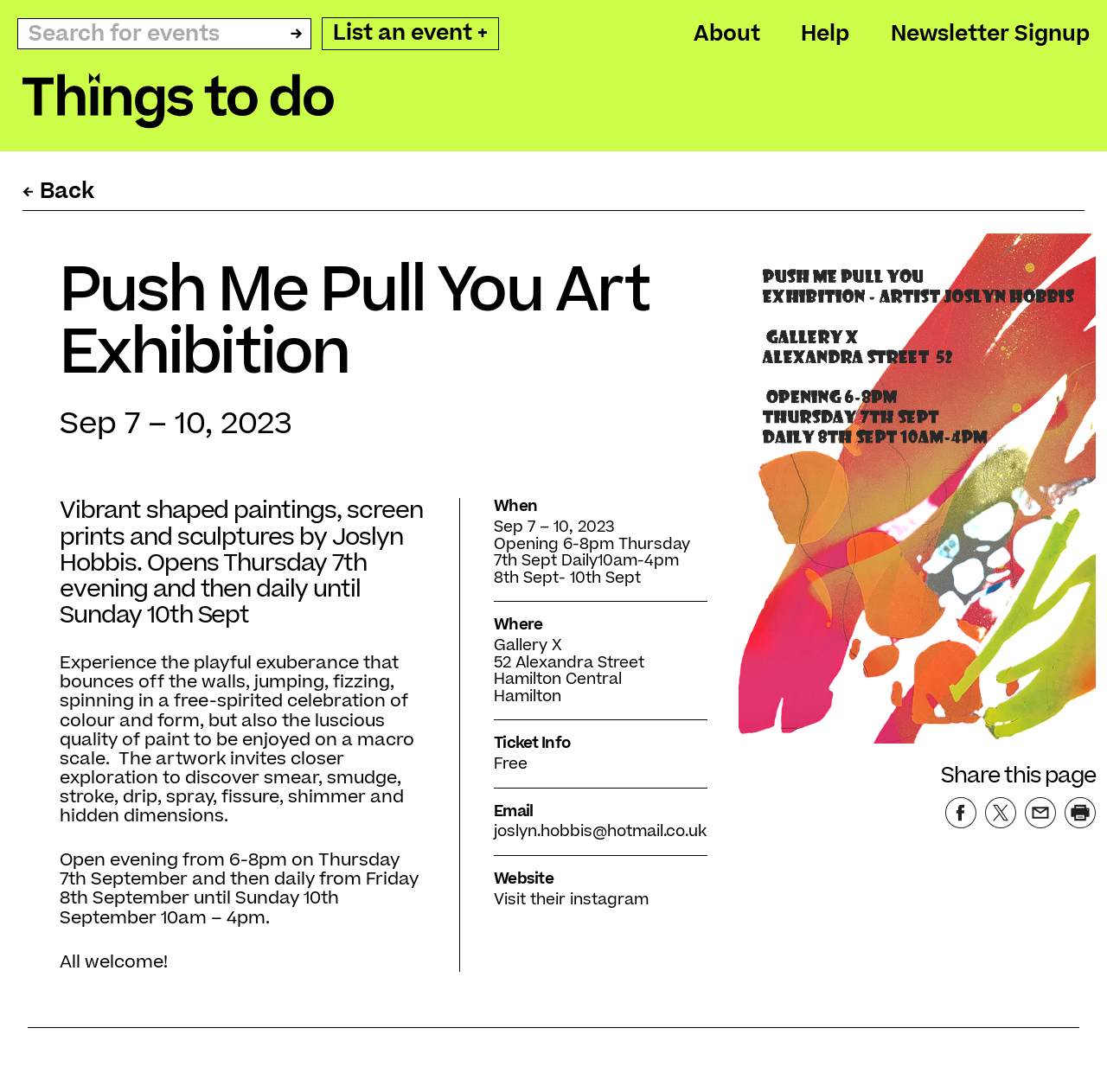Determine the bounding box coordinates for the clickable element to execute this instruction: "View Push Me Pull You Art Exhibition details". Provide the coordinates as four float numbers between 0 and 1, i.e., [left, top, right, bottom].

[0.054, 0.227, 0.593, 0.353]